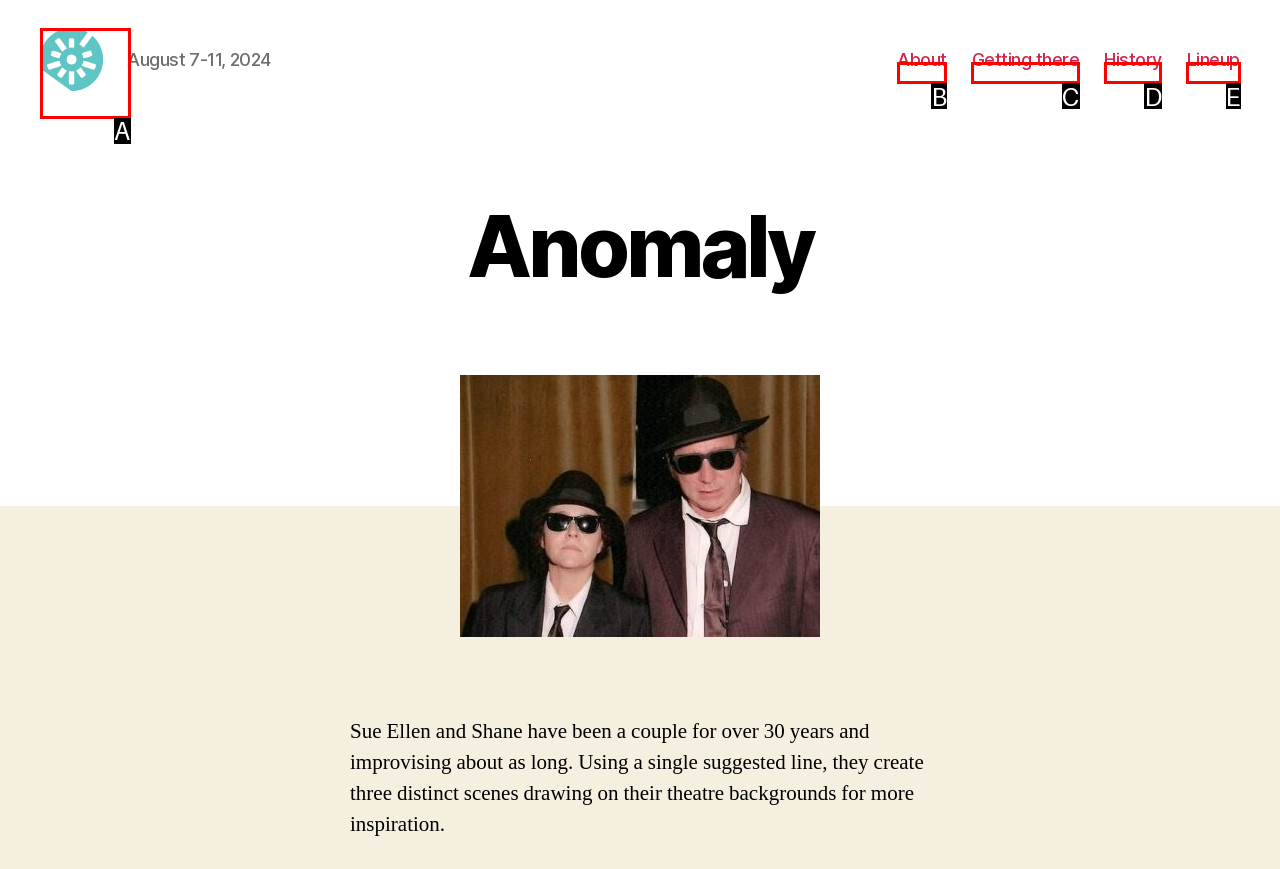Identify which option matches the following description: Getting there
Answer by giving the letter of the correct option directly.

C